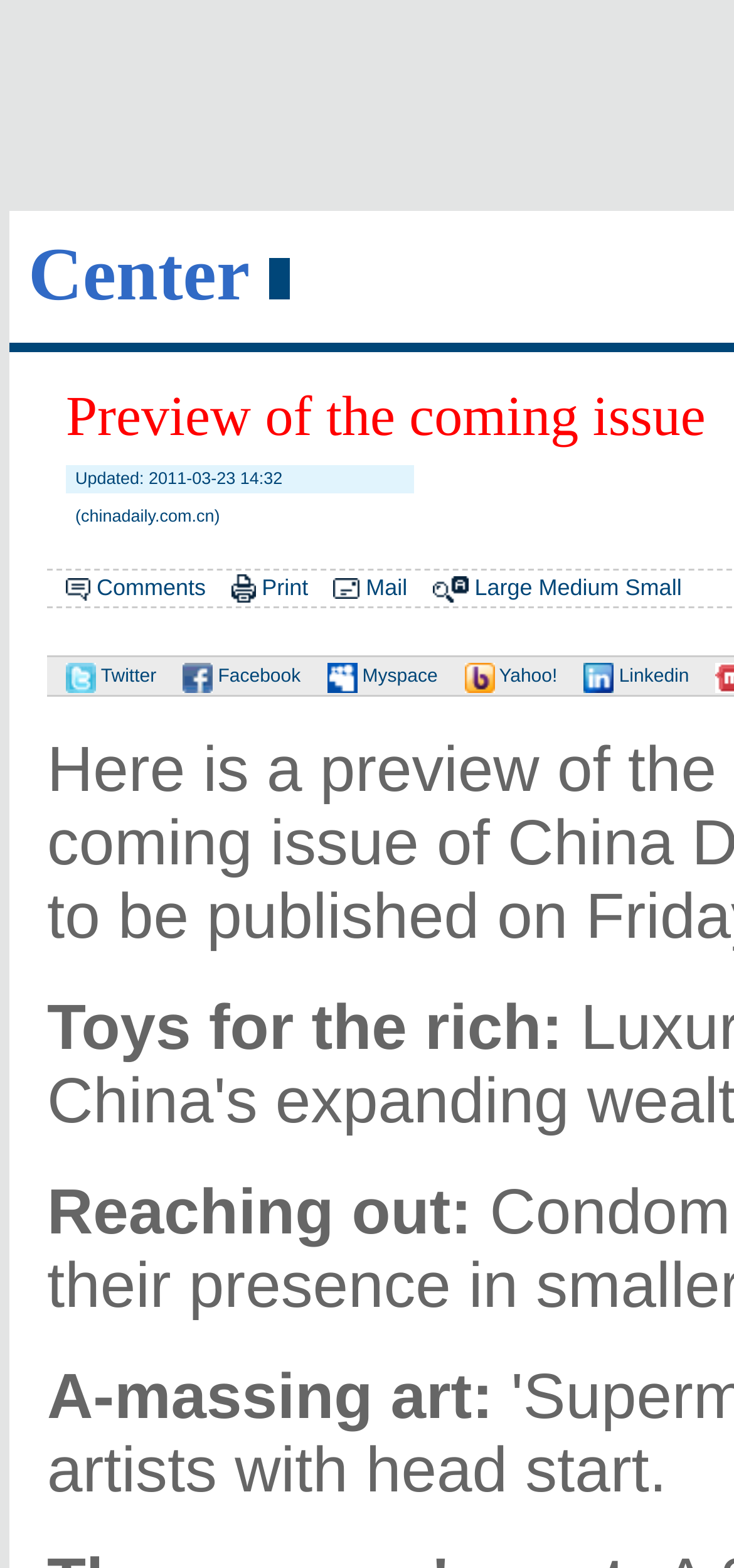Detail the webpage's structure and highlights in your description.

The webpage appears to be a news article page from China Daily. At the top, there is a prominent heading that reads "Preview of the coming issue" in red font. Below this, there is a centered static text "Center". 

To the right of the centered text, there is a series of links and images, including "Comments", "Print", "Mail", and font size options, along with their corresponding icons. These elements are aligned horizontally and are positioned near the top of the page.

Below these links, there are social media links, including "Twitter", "Facebook", "Myspace", "Yahoo!", and "Linkedin", each accompanied by its respective icon. These social media links are also aligned horizontally and are positioned near the middle of the page.

The main content of the page is divided into three sections, each with a static text heading. The first section is titled "Toys for the rich:", the second is titled "Reaching out:", and the third is titled "A-massing art:". These sections are stacked vertically and take up the majority of the page's content area.